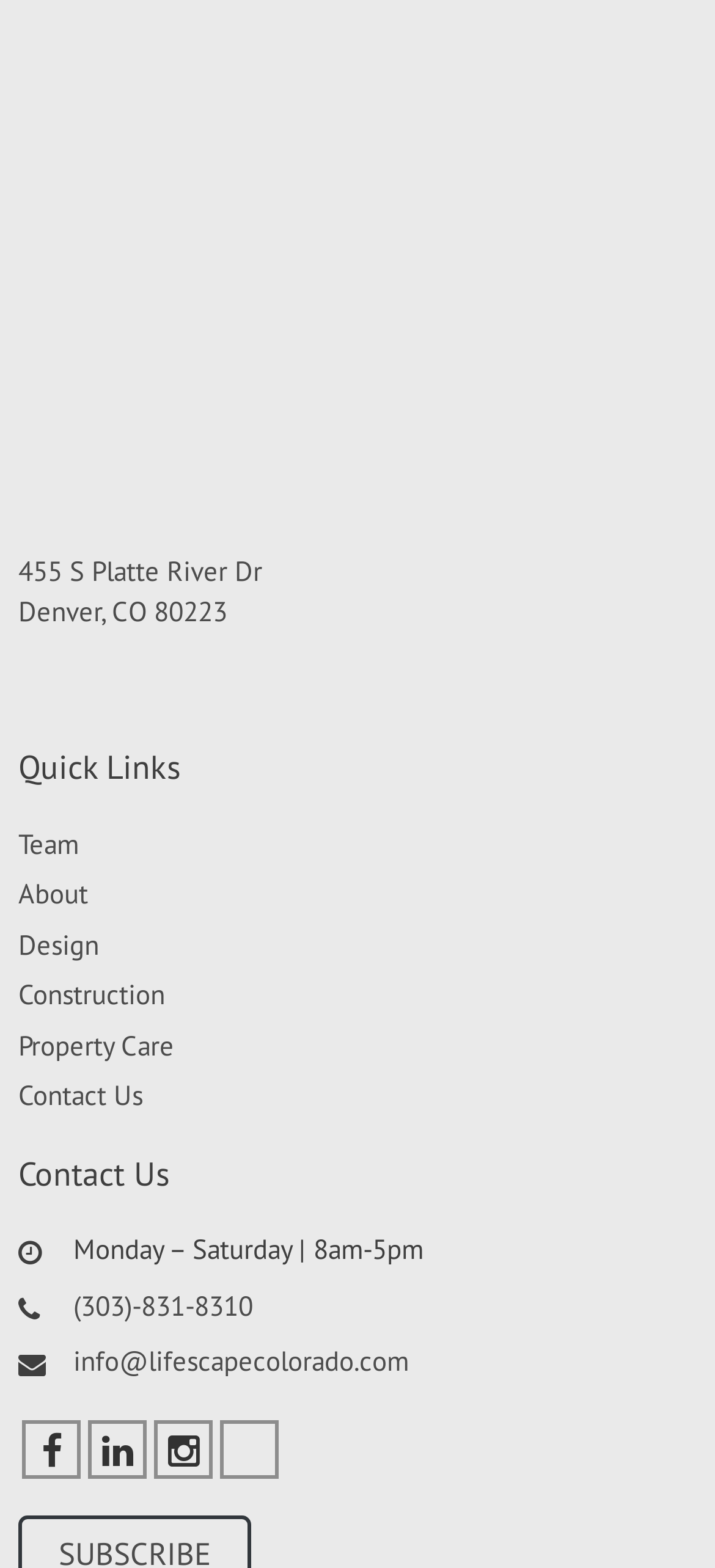Identify the bounding box of the HTML element described here: "info@lifescapecolorado.com". Provide the coordinates as four float numbers between 0 and 1: [left, top, right, bottom].

[0.103, 0.857, 0.572, 0.879]